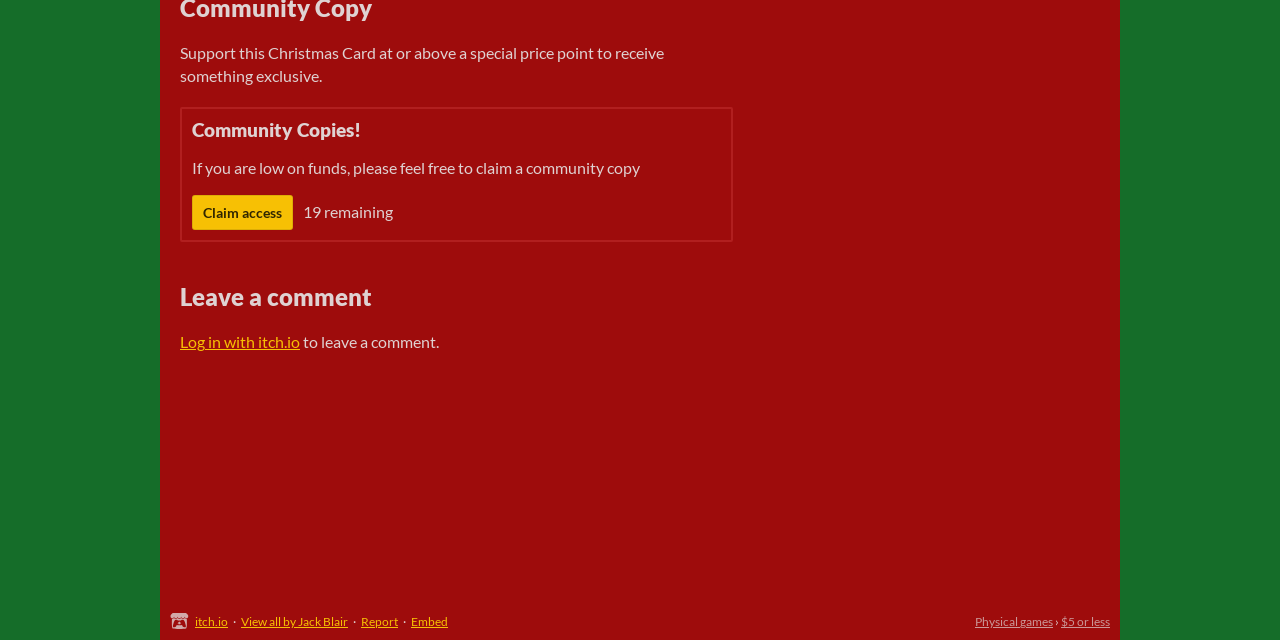Show the bounding box coordinates for the HTML element as described: "View all by Jack Blair".

[0.188, 0.959, 0.272, 0.983]